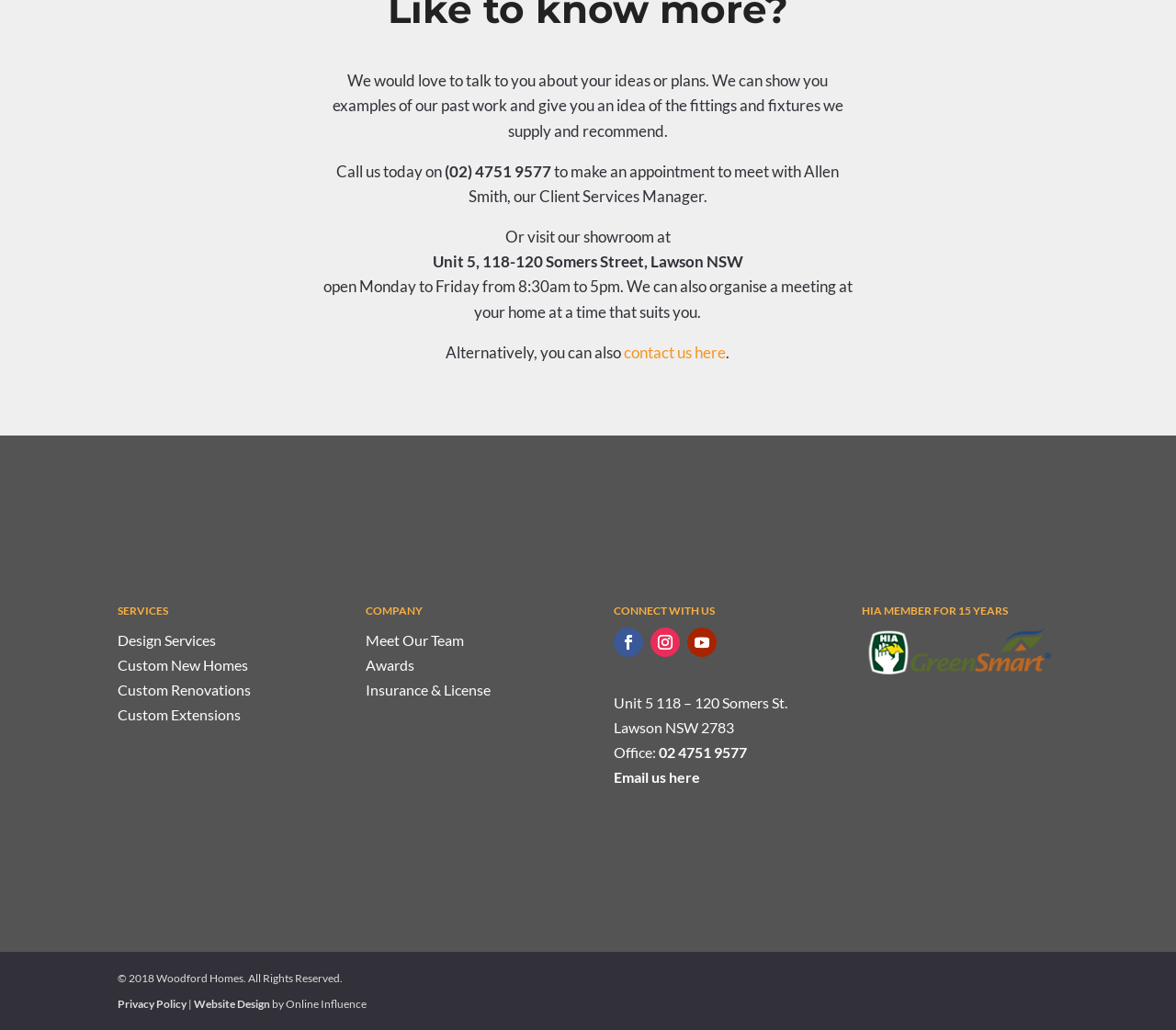Locate the bounding box coordinates of the region to be clicked to comply with the following instruction: "Visit the showroom". The coordinates must be four float numbers between 0 and 1, in the form [left, top, right, bottom].

[0.43, 0.22, 0.57, 0.239]